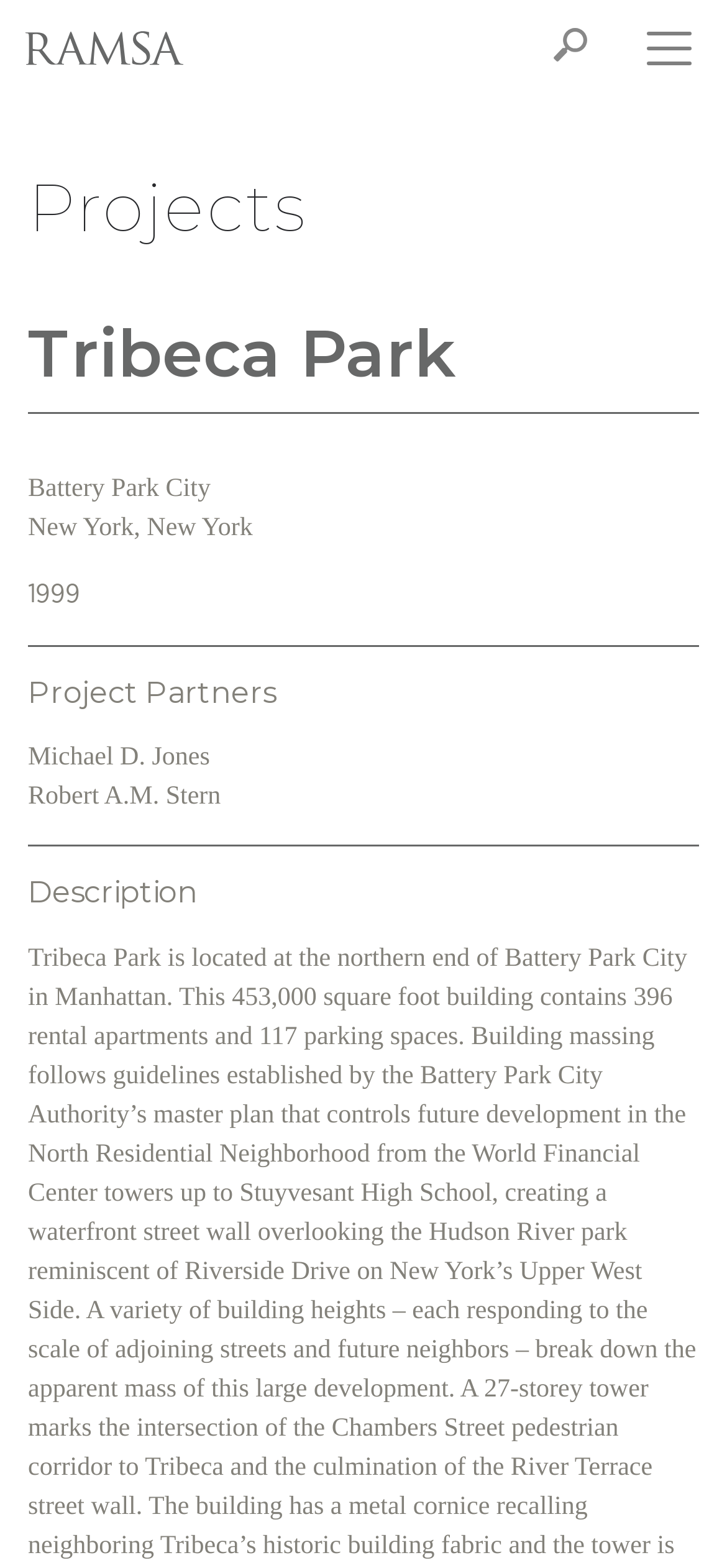What is the year of the project?
Answer the question with a single word or phrase by looking at the picture.

1999